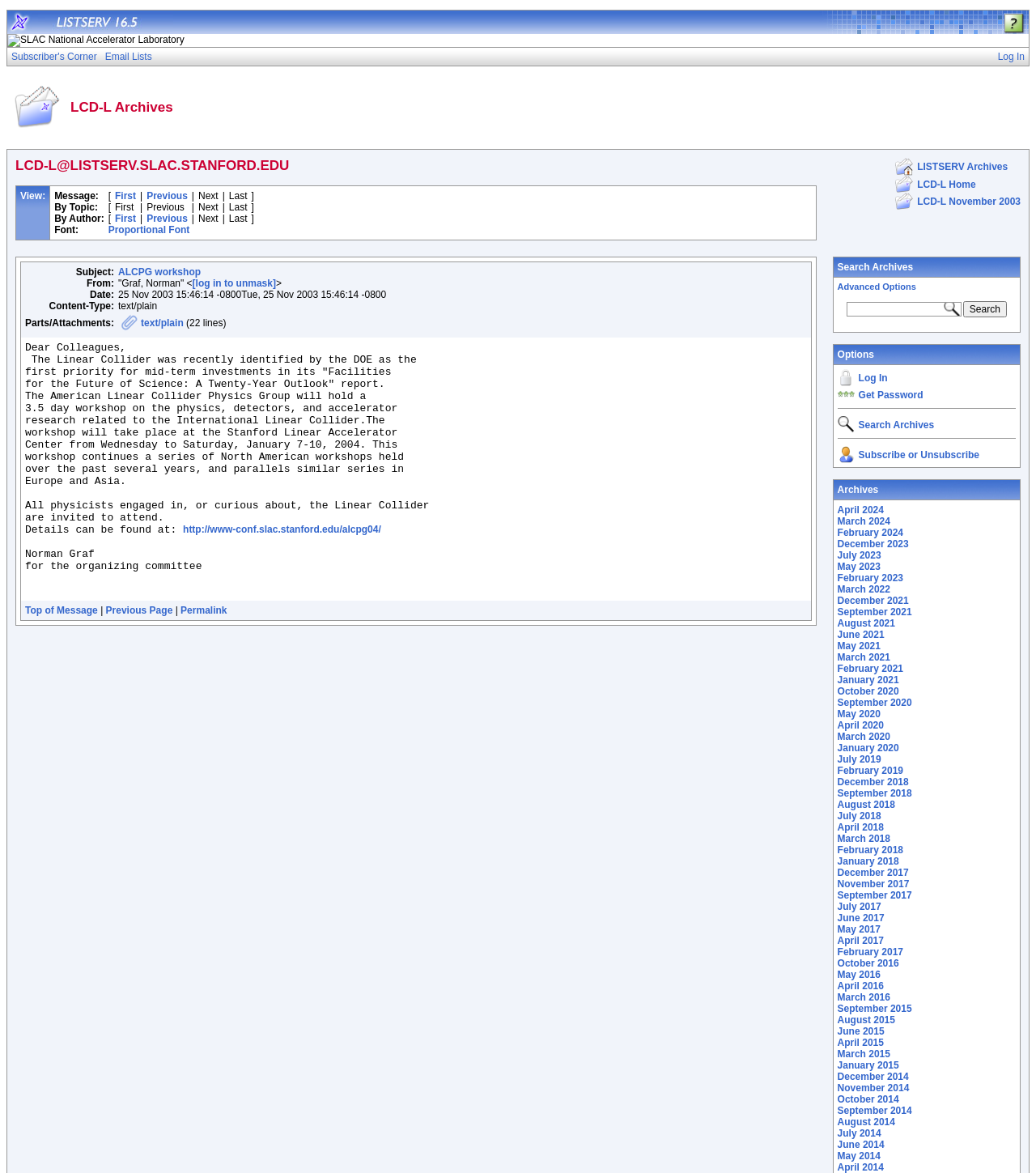Identify the bounding box coordinates of the clickable region required to complete the instruction: "Log In". The coordinates should be given as four float numbers within the range of 0 and 1, i.e., [left, top, right, bottom].

[0.959, 0.041, 0.993, 0.056]